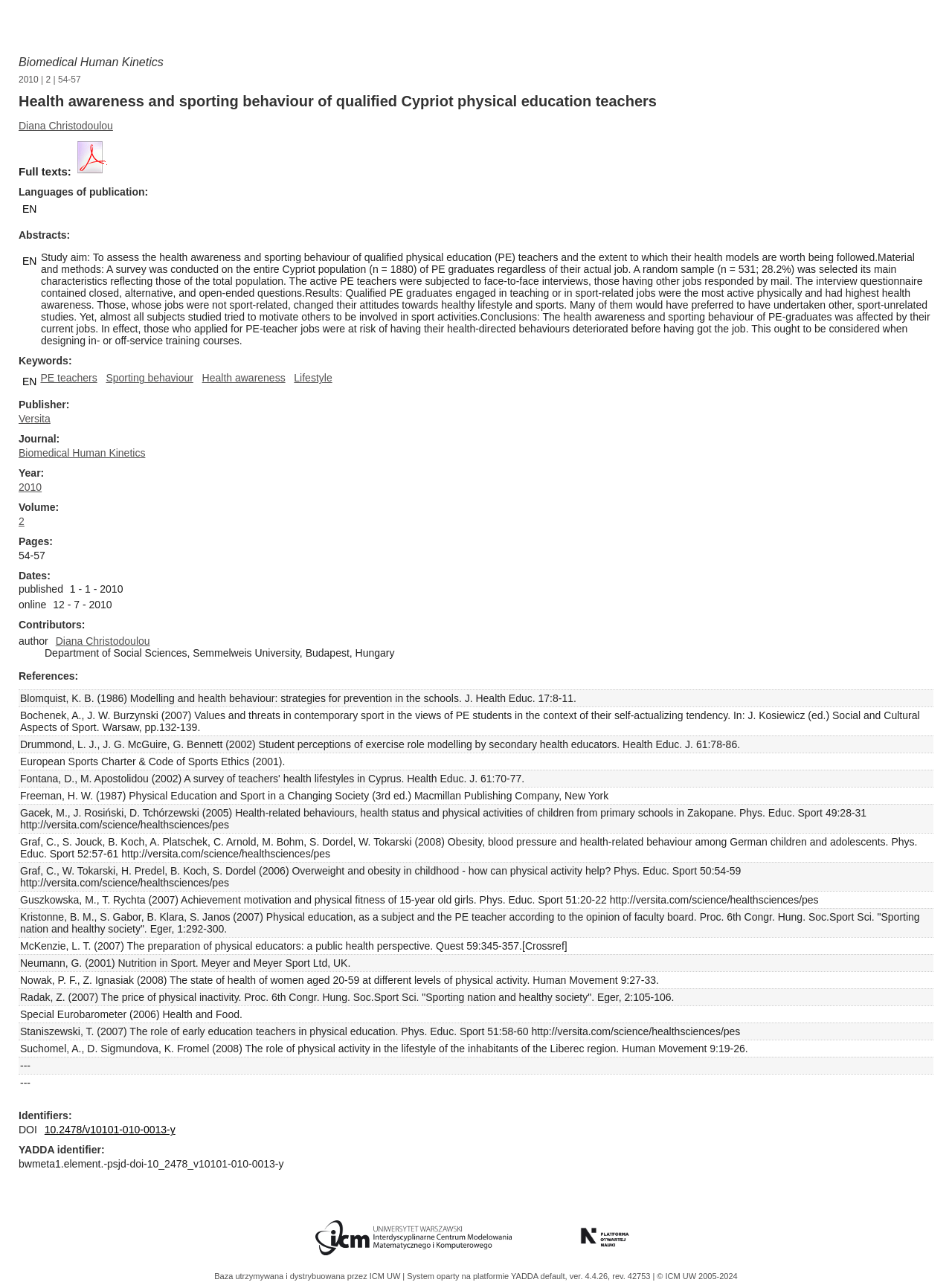Offer a detailed explanation of the webpage layout and contents.

This webpage appears to be a scientific article or research paper titled "Health awareness and sporting behaviour of qualified Cypriot physical education teachers" published in the journal "Biomedical Human Kinetics" in 2010. 

At the top of the page, there is a heading with the title of the article, followed by the journal name, volume, and issue number. Below this, there are links to the authors, including Diana Christodoulou, and a full text PDF link.

The main content of the article is divided into sections, including an abstract, keywords, and references. The abstract summarizes the study's aim, methods, results, and conclusions. The keywords section lists relevant terms, such as "PE teachers", "Sporting behaviour", and "Health awareness". The references section is a lengthy list of cited sources, including books, articles, and online resources.

Additionally, there are sections for publisher information, journal details, and contributor information. At the bottom of the page, there are links to related platforms, such as "ICM UW" and "Platforma otwartej nauki", as well as a copyright notice.